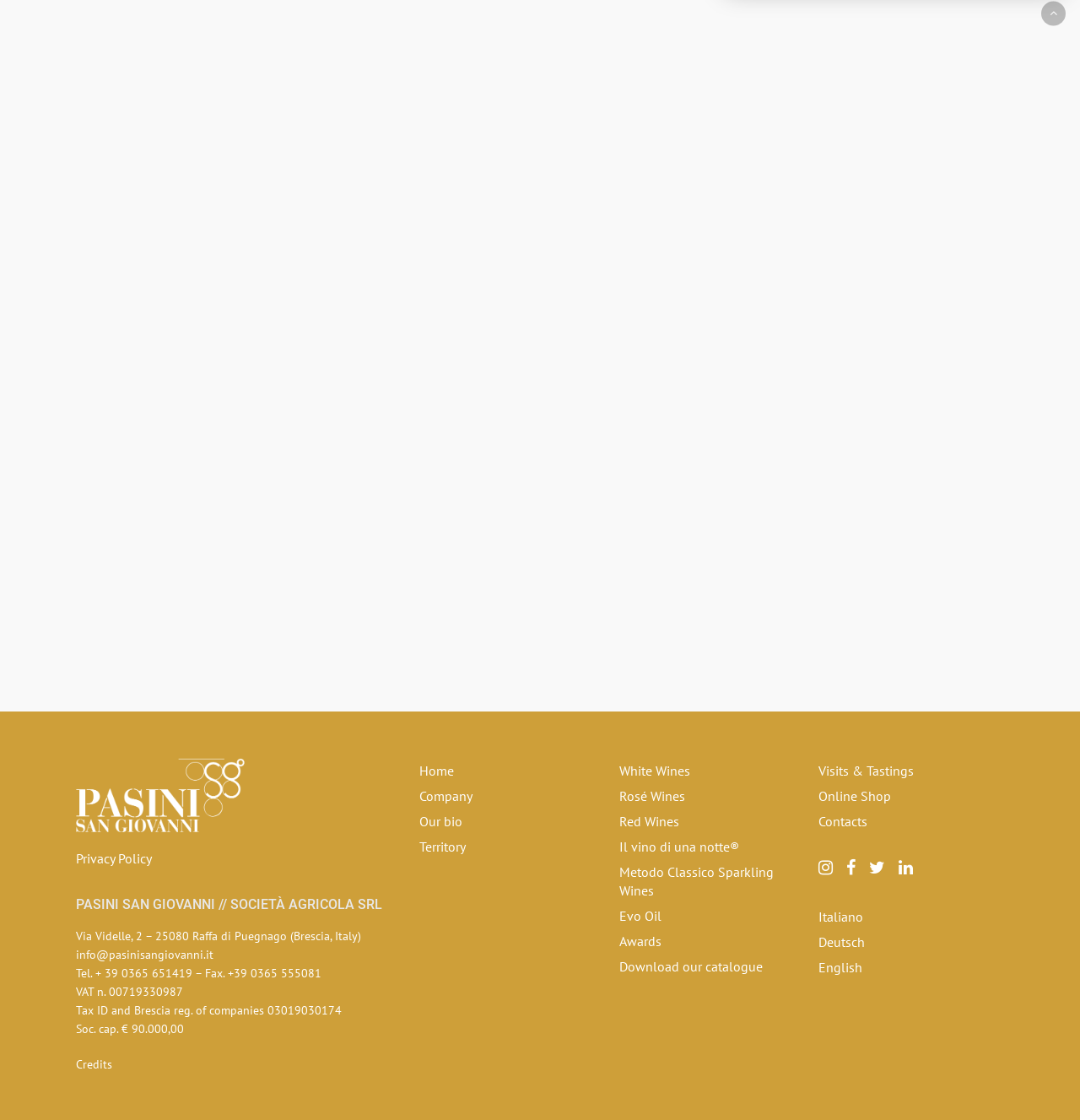Identify the bounding box coordinates of the region that should be clicked to execute the following instruction: "Switch to English language".

[0.758, 0.856, 0.925, 0.872]